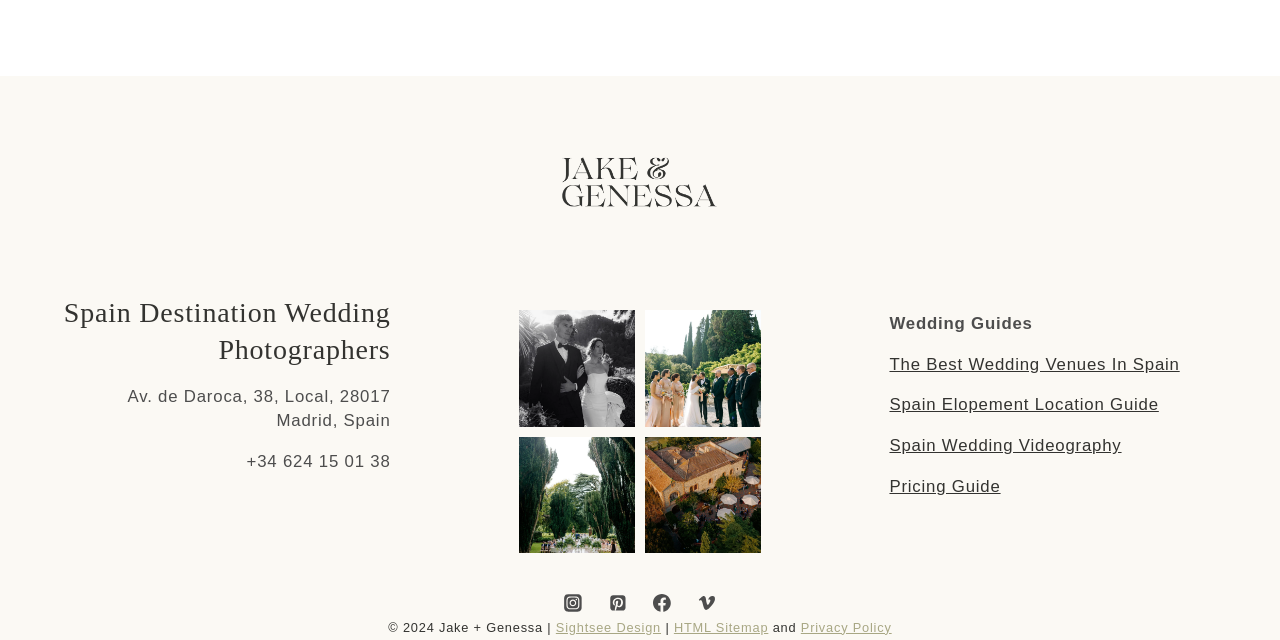Determine the bounding box coordinates for the HTML element mentioned in the following description: "Facebook". The coordinates should be a list of four floats ranging from 0 to 1, represented as [left, top, right, bottom].

[0.504, 0.914, 0.531, 0.97]